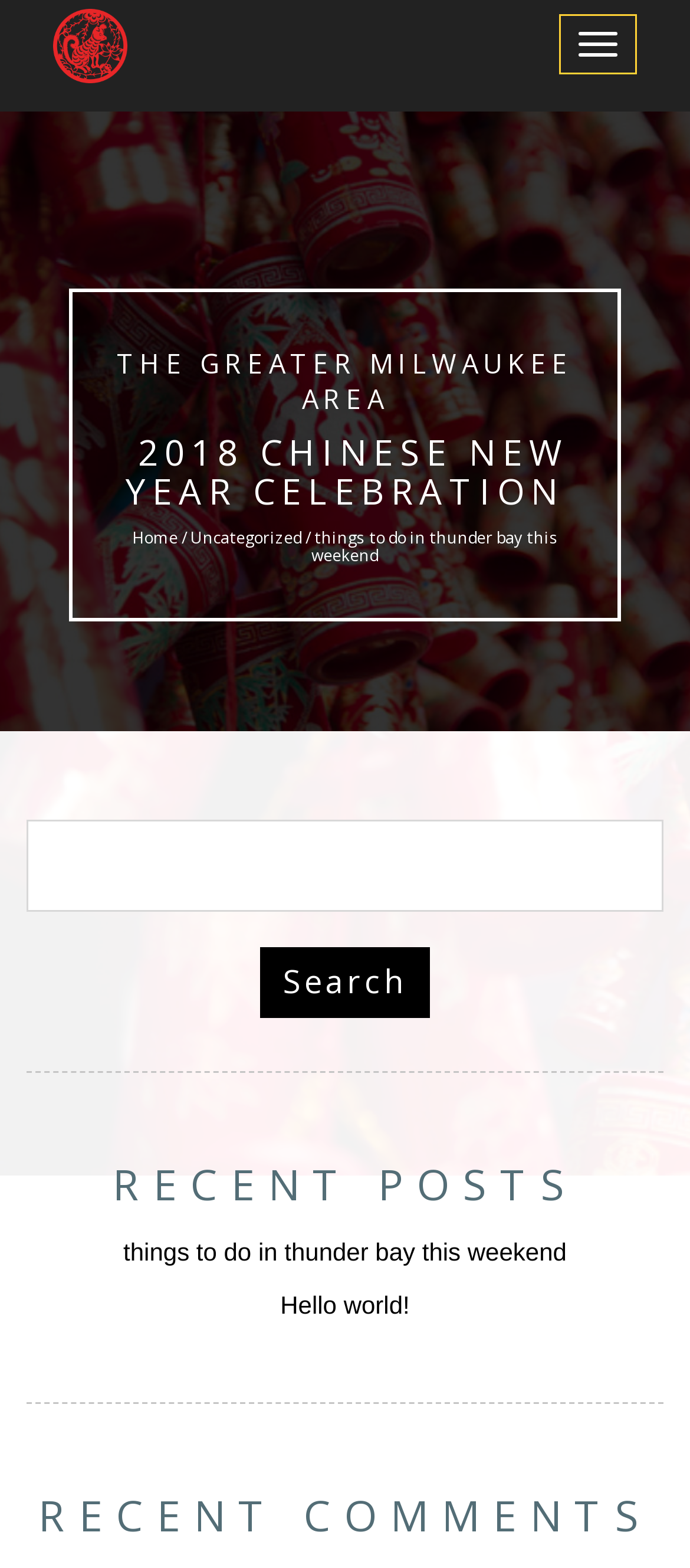Provide the bounding box for the UI element matching this description: "name="s"".

[0.038, 0.523, 0.962, 0.581]